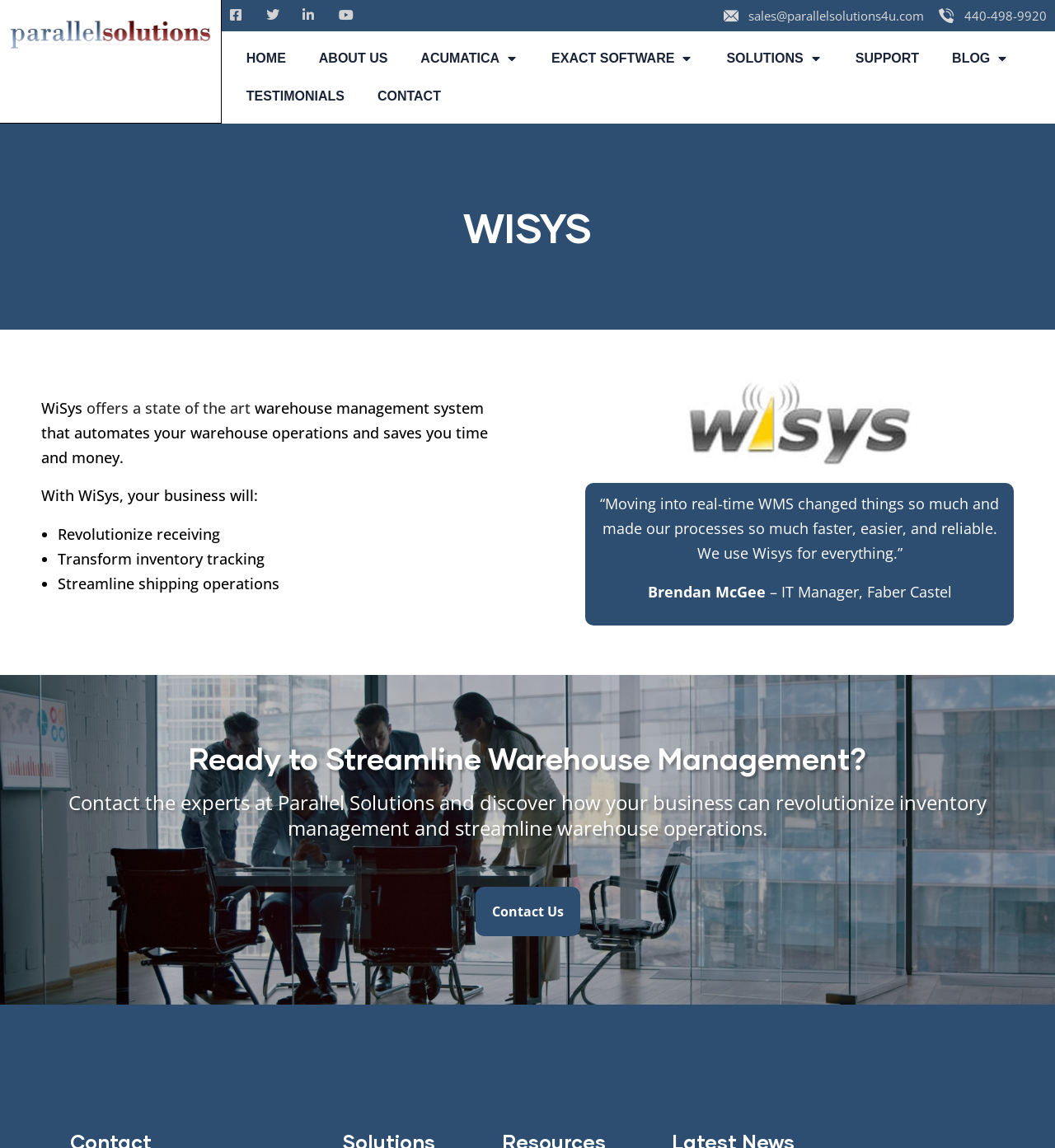Predict the bounding box coordinates of the UI element that matches this description: "SOLUTIONS". The coordinates should be in the format [left, top, right, bottom] with each value between 0 and 1.

[0.673, 0.034, 0.795, 0.067]